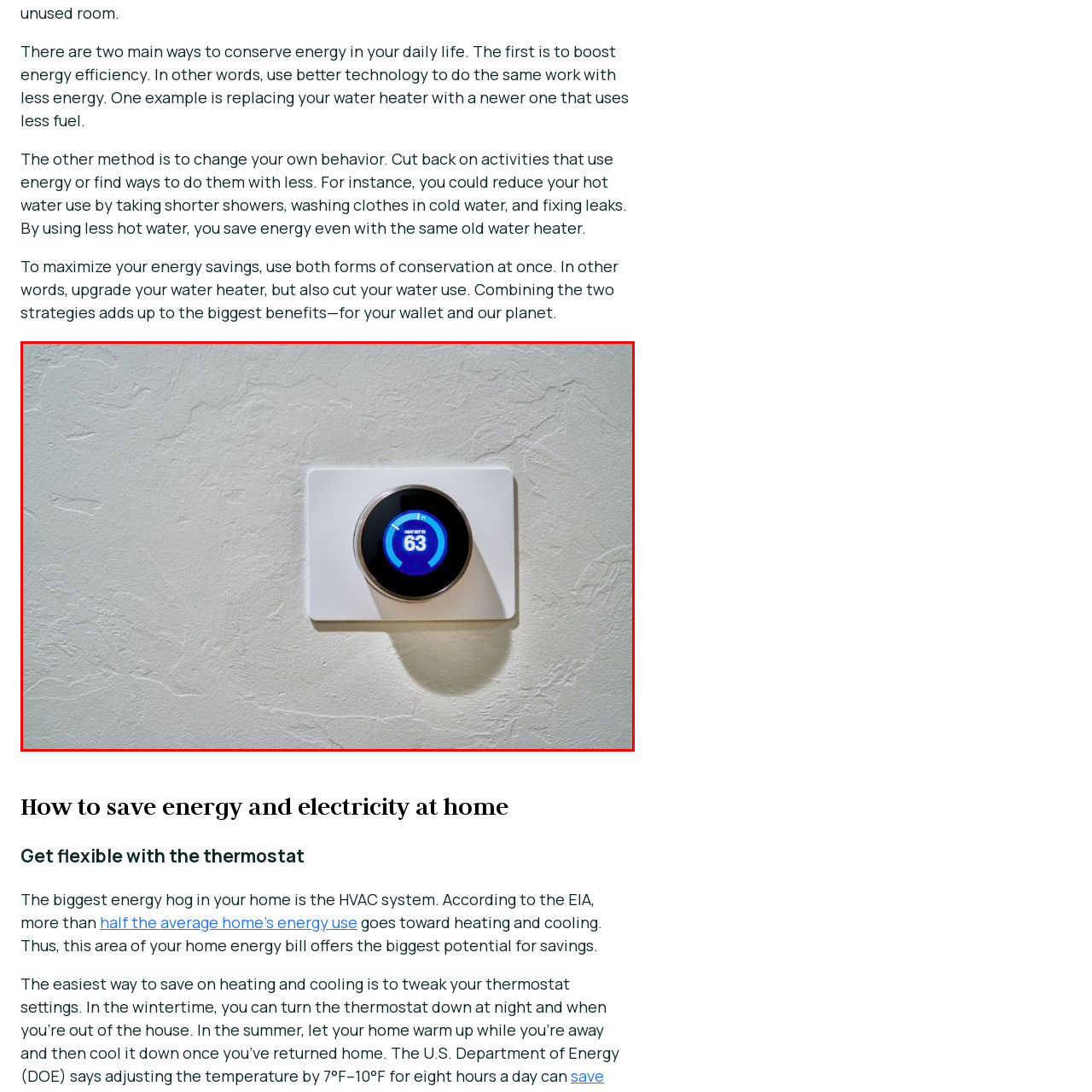Consider the image within the red frame and reply with a brief answer: What is the design emphasis of the thermostat?

Functionality and style